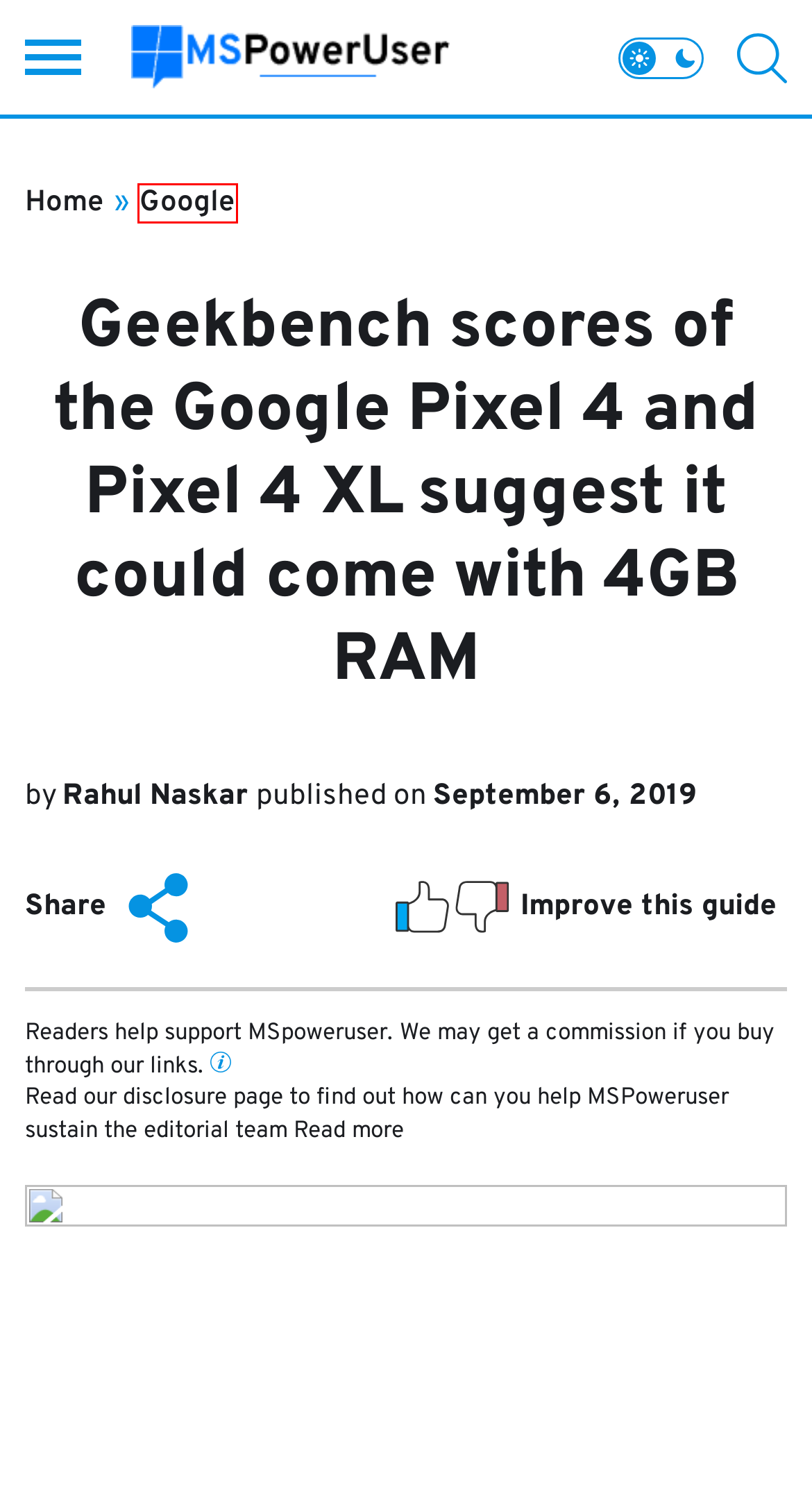Given a webpage screenshot with a red bounding box around a UI element, choose the webpage description that best matches the new webpage after clicking the element within the bounding box. Here are the candidates:
A. Samsung Archives - MSPoweruser
B. Sygic vs Google Maps: Which One Should I Pick?
C. MSPoweruser - Microsoft and Technology News
D. News Archives - MSPoweruser
E. Google Archives - MSPoweruser
F. Rahul Naskar - MSPoweruser
G. Pixel 4XL Archives - MSPoweruser
H. Developers Archives - MSPoweruser

E